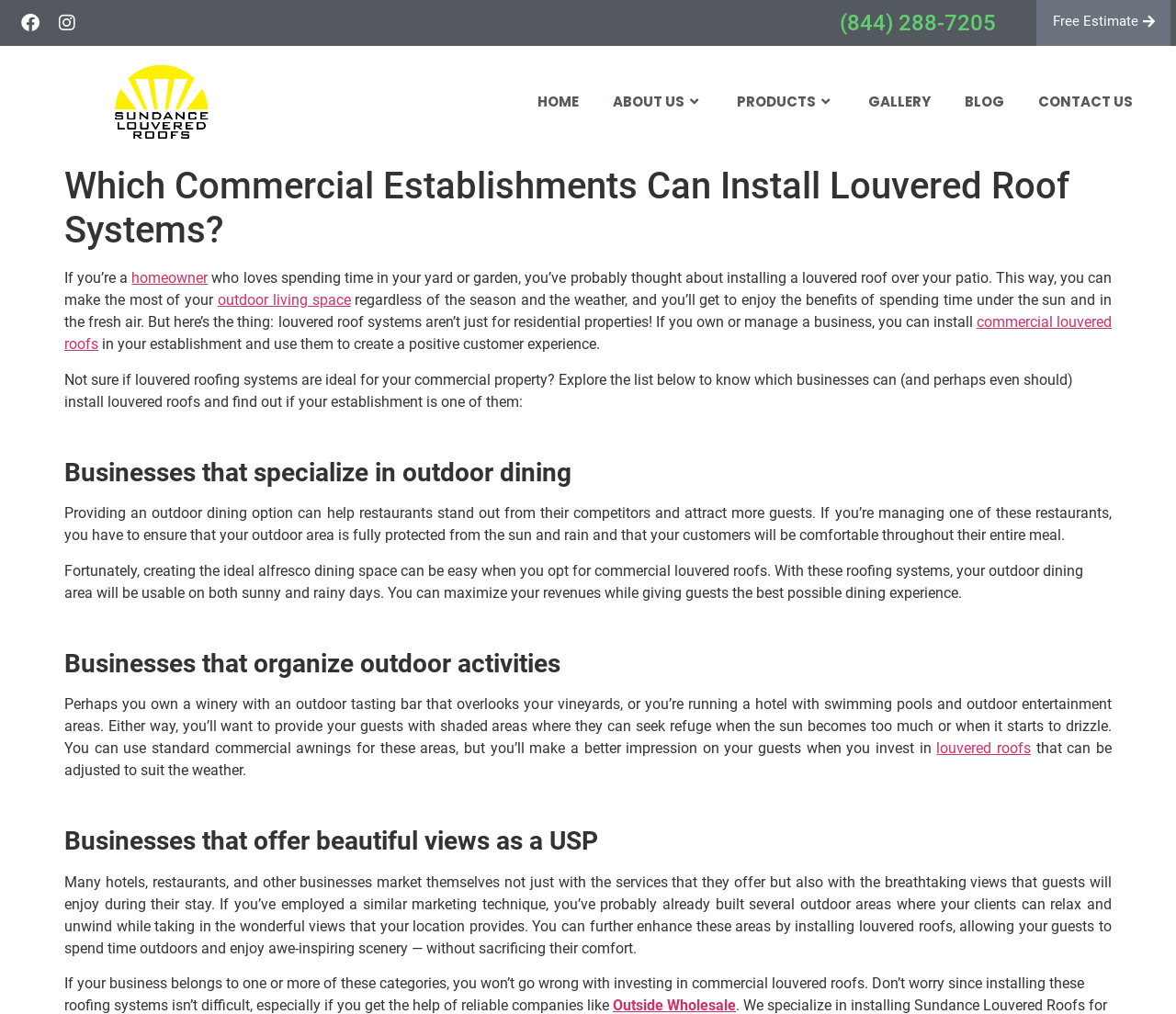Determine and generate the text content of the webpage's headline.

Which Commercial Establishments Can Install Louvered Roof Systems?